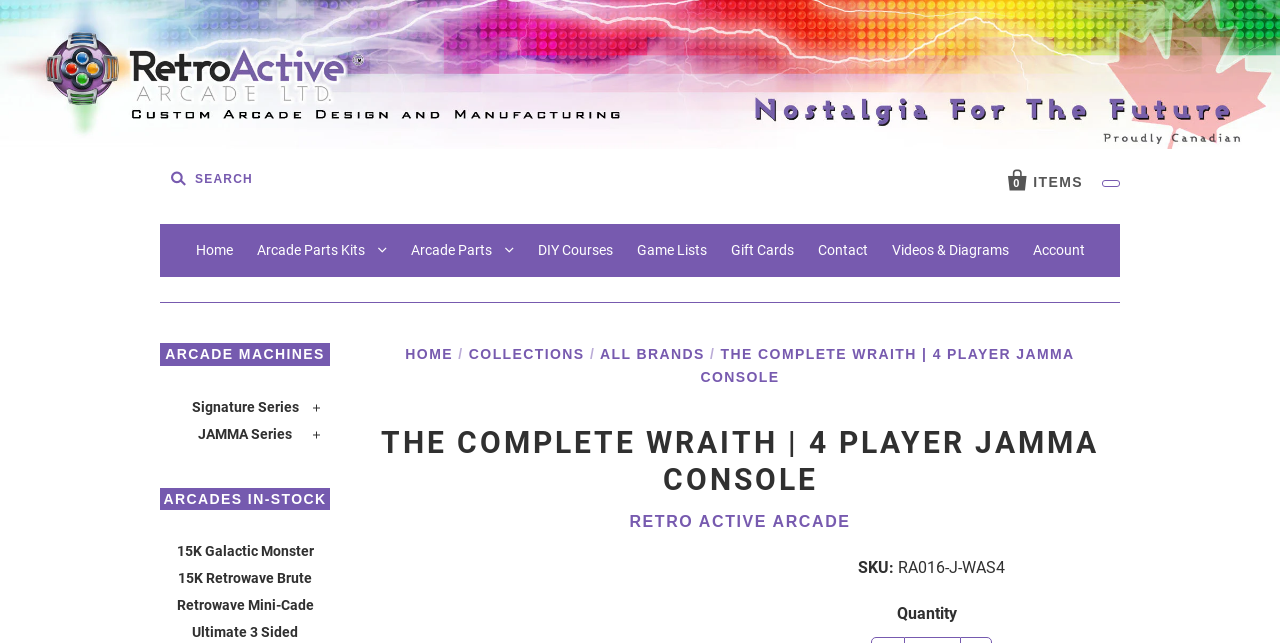What is the category of the '15K Galactic Monster' product?
Please give a detailed and elaborate answer to the question.

I found the answer by looking at the link element with the text '15K Galactic Monster' which is located under the 'ARCADES IN-STOCK' heading, indicating that it is a product that is currently in stock.